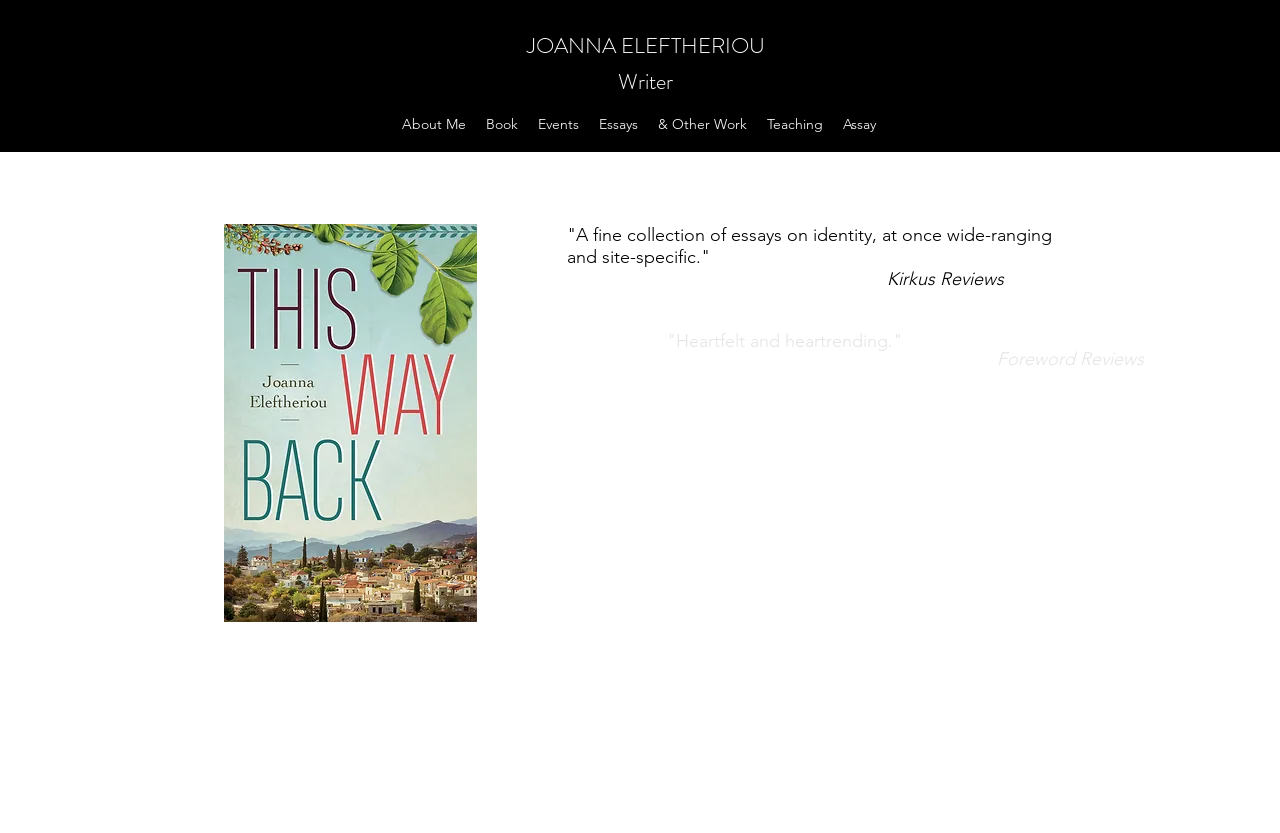Could you determine the bounding box coordinates of the clickable element to complete the instruction: "Click on the 'About Me' link"? Provide the coordinates as four float numbers between 0 and 1, i.e., [left, top, right, bottom].

[0.306, 0.131, 0.372, 0.167]